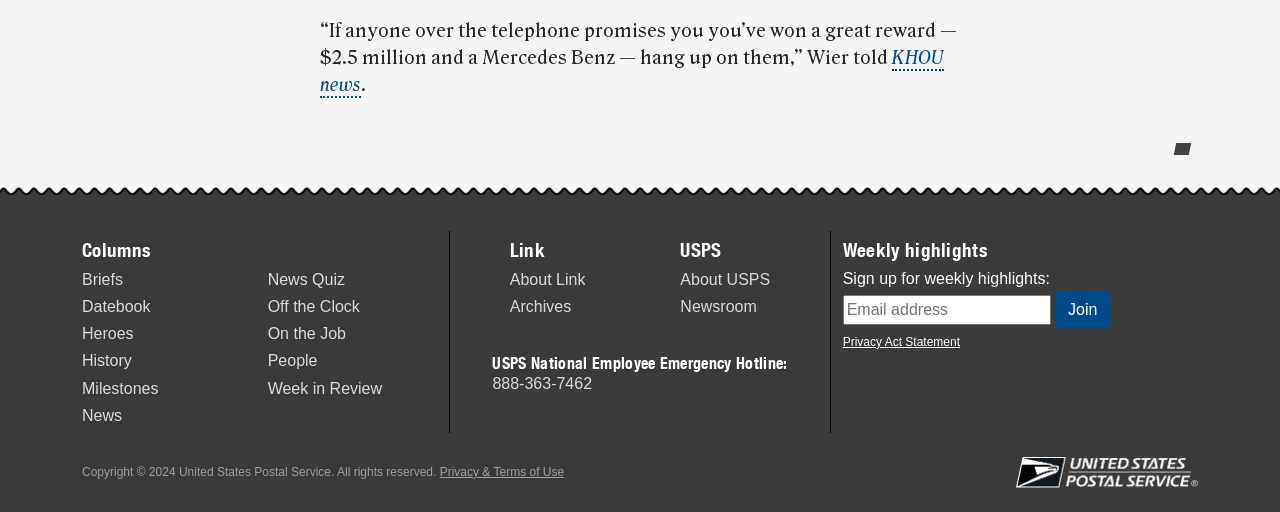Identify the bounding box for the given UI element using the description provided. Coordinates should be in the format (top-left x, top-left y, bottom-right x, bottom-right y) and must be between 0 and 1. Here is the description: Adore Graphixs & Dezigns

None